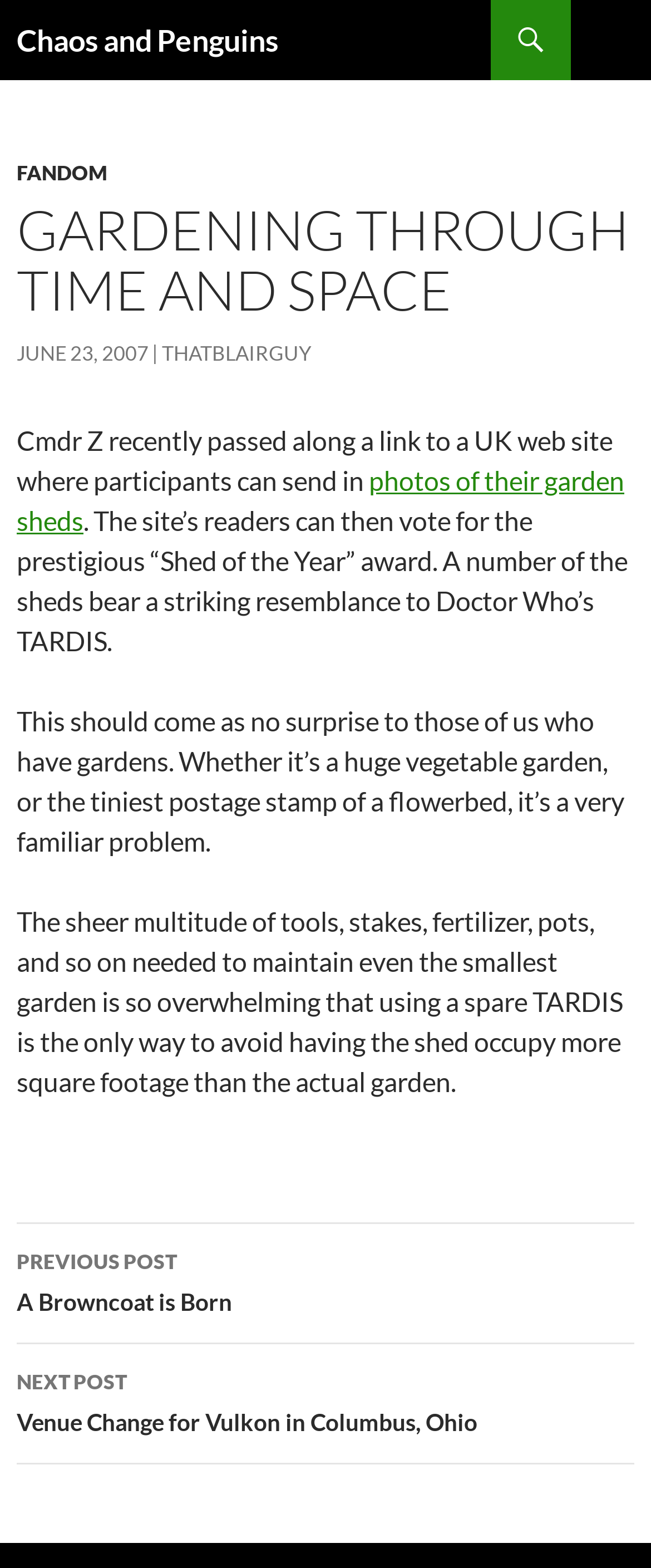Extract the primary header of the webpage and generate its text.

Chaos and Penguins